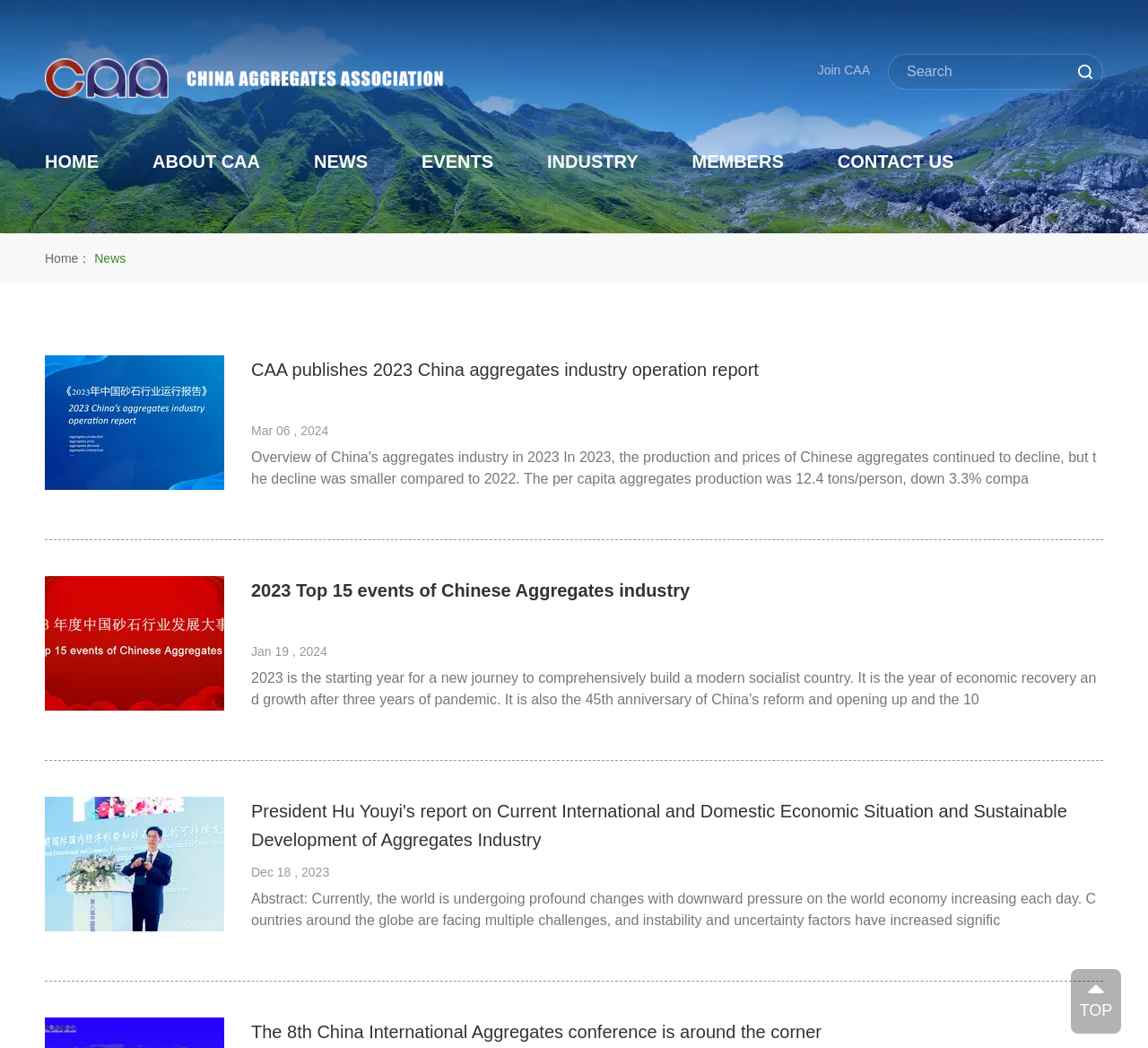Please locate the bounding box coordinates of the element's region that needs to be clicked to follow the instruction: "Click on the 'CONTACT US' link". The bounding box coordinates should be provided as four float numbers between 0 and 1, i.e., [left, top, right, bottom].

[0.729, 0.145, 0.831, 0.164]